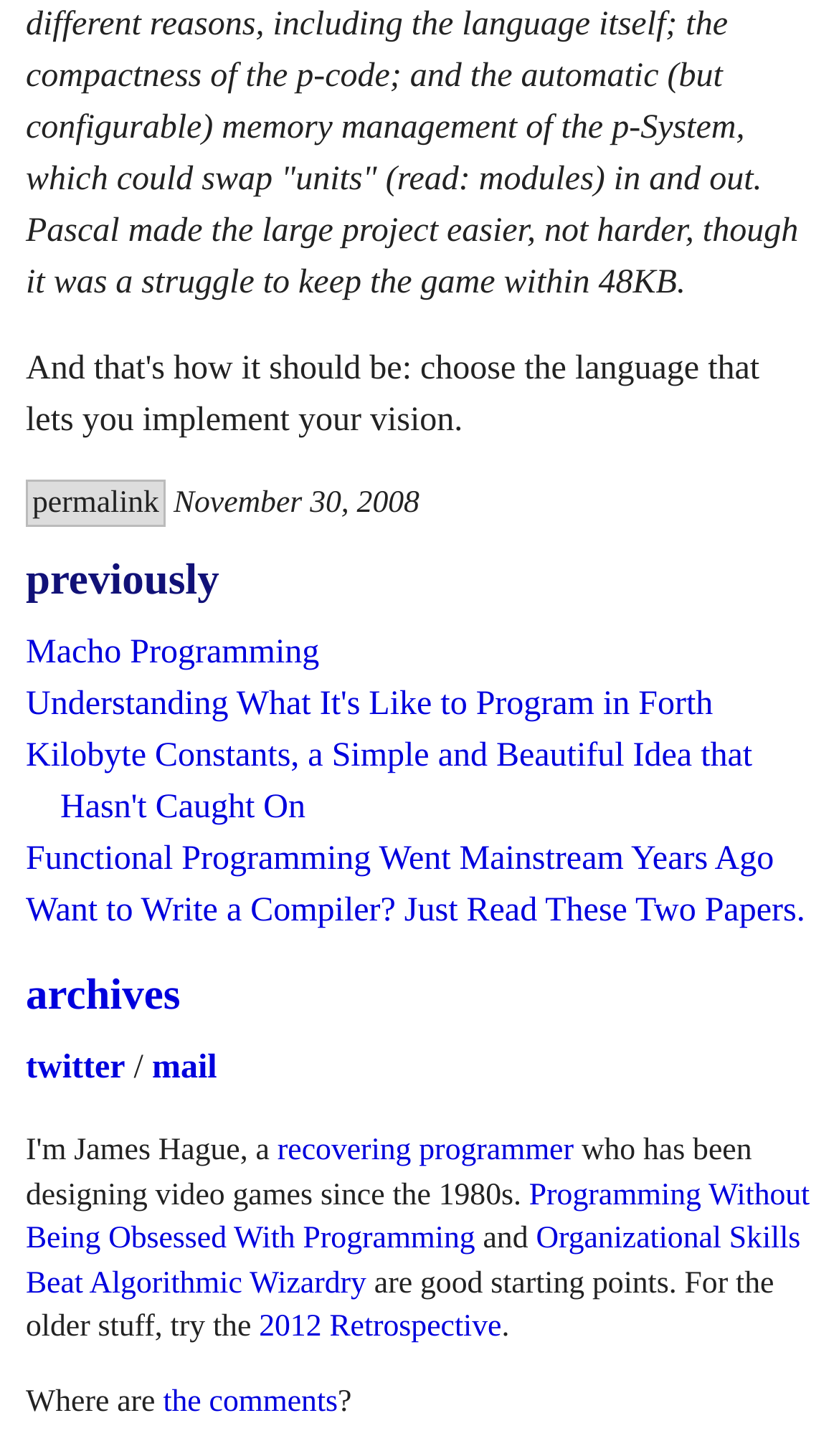Examine the screenshot and answer the question in as much detail as possible: What is the author's profession?

I found the text 'who has been designing video games since the 1980s' which indicates that the author is a video game designer.